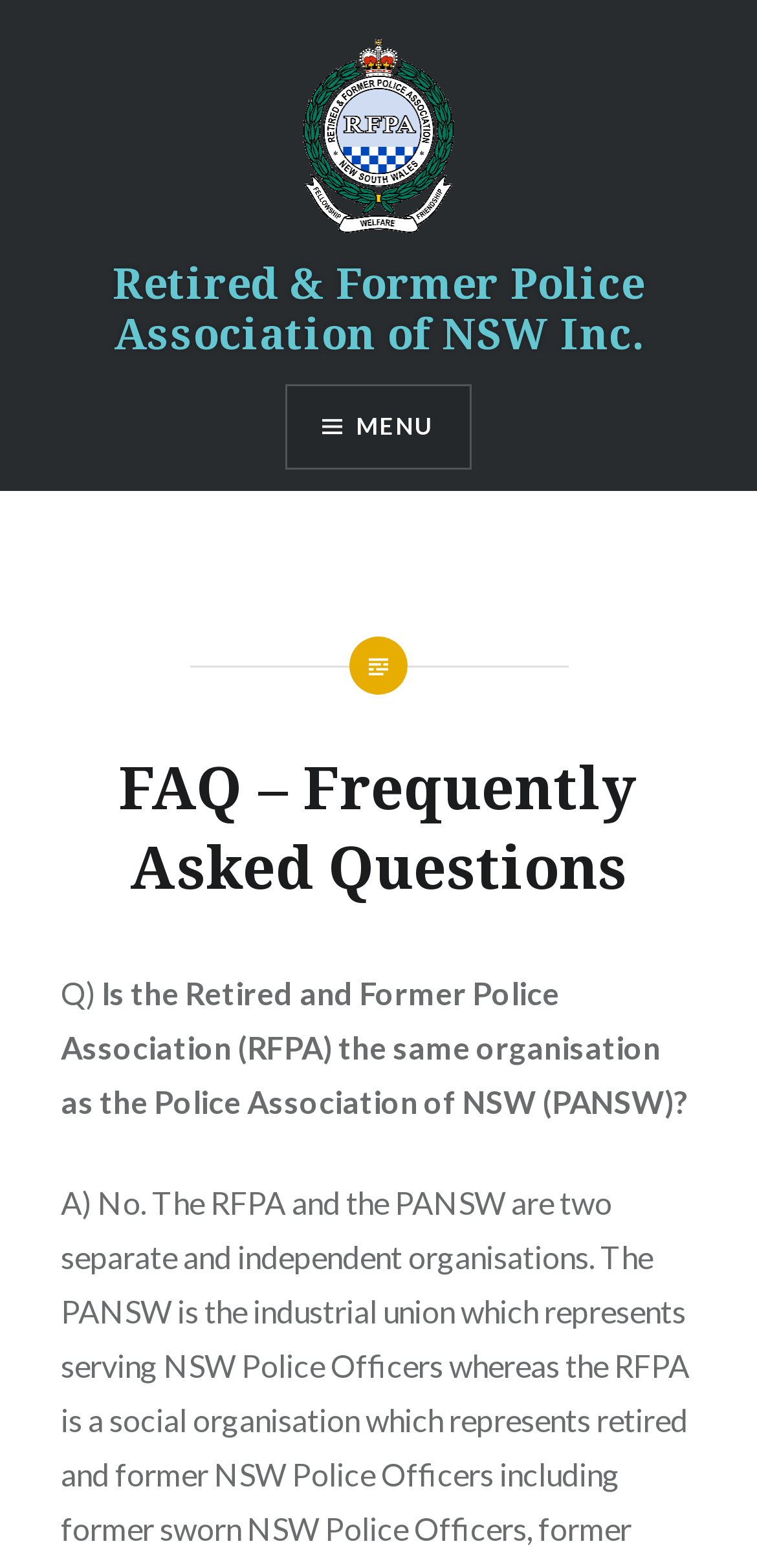What type of content is presented on this webpage?
Answer with a single word or phrase, using the screenshot for reference.

FAQ